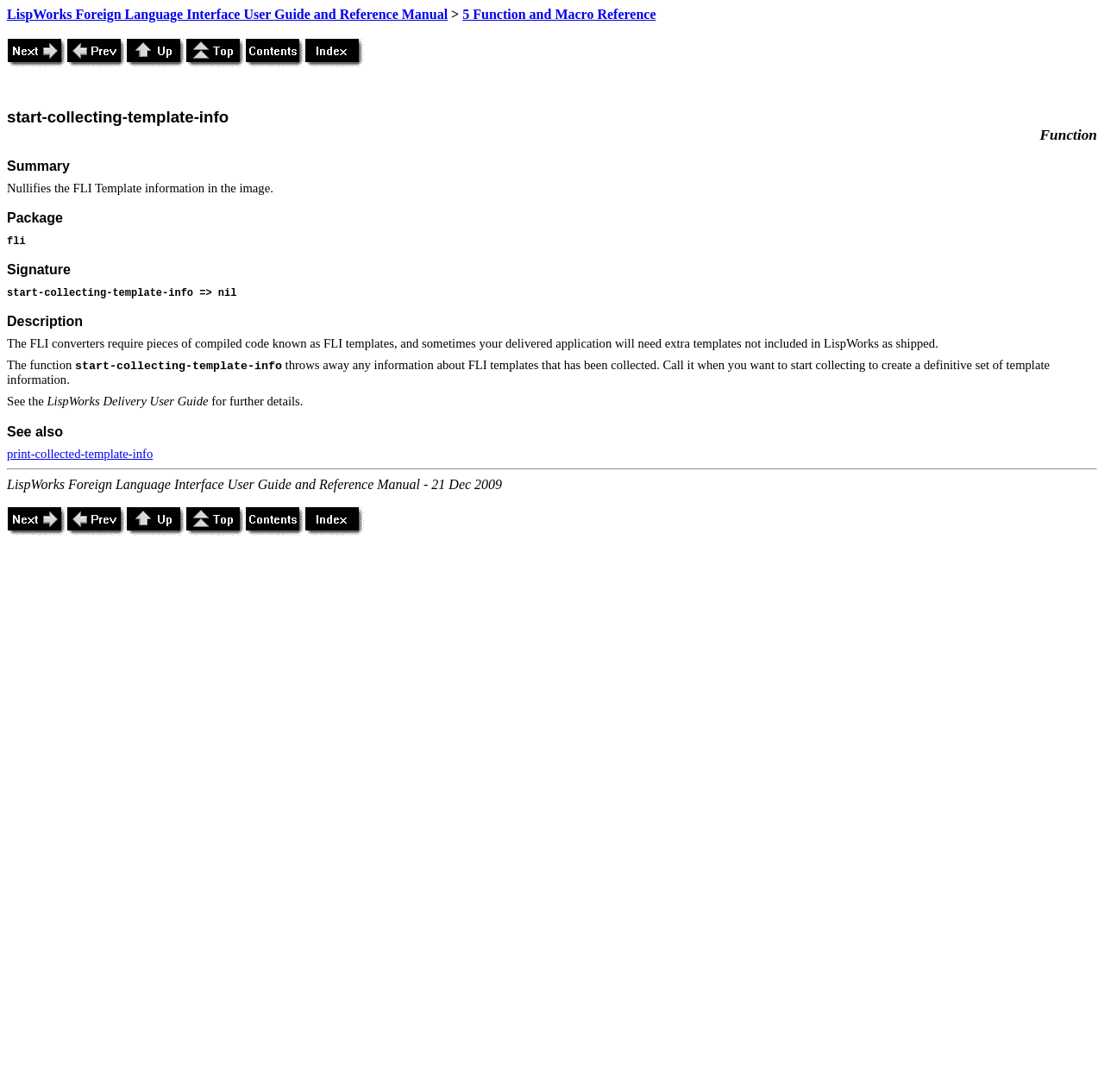Identify the bounding box coordinates for the region of the element that should be clicked to carry out the instruction: "Click on 'CONTACT'". The bounding box coordinates should be four float numbers between 0 and 1, i.e., [left, top, right, bottom].

None